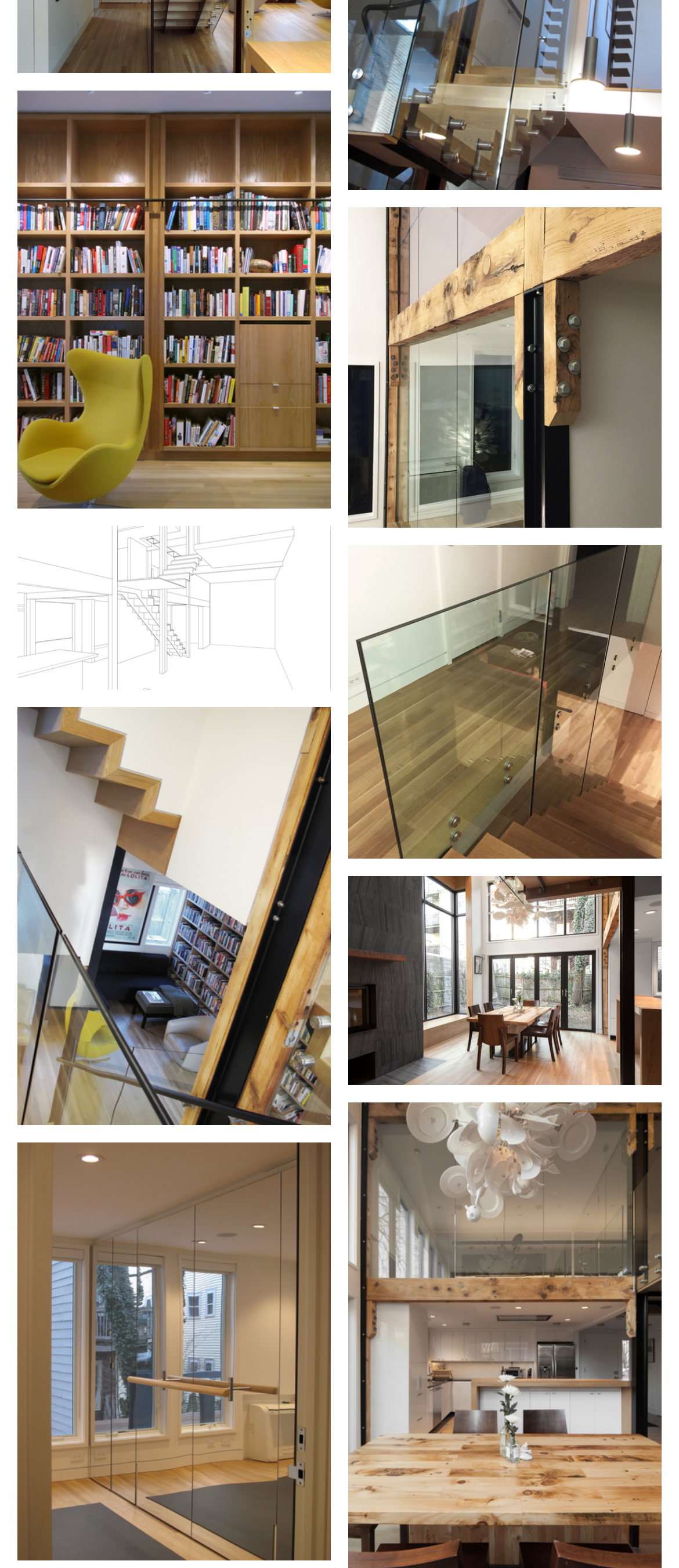What is the vertical position of the image 'Img_0718_icon@2x'?
Refer to the image and provide a detailed answer to the question.

According to the bounding box coordinates, the image 'Img_0718_icon@2x' is located at [0.513, 0.132, 0.974, 0.337]. Comparing its y1 and y2 coordinates with those of other elements, I can determine that it is positioned above the middle of the webpage.